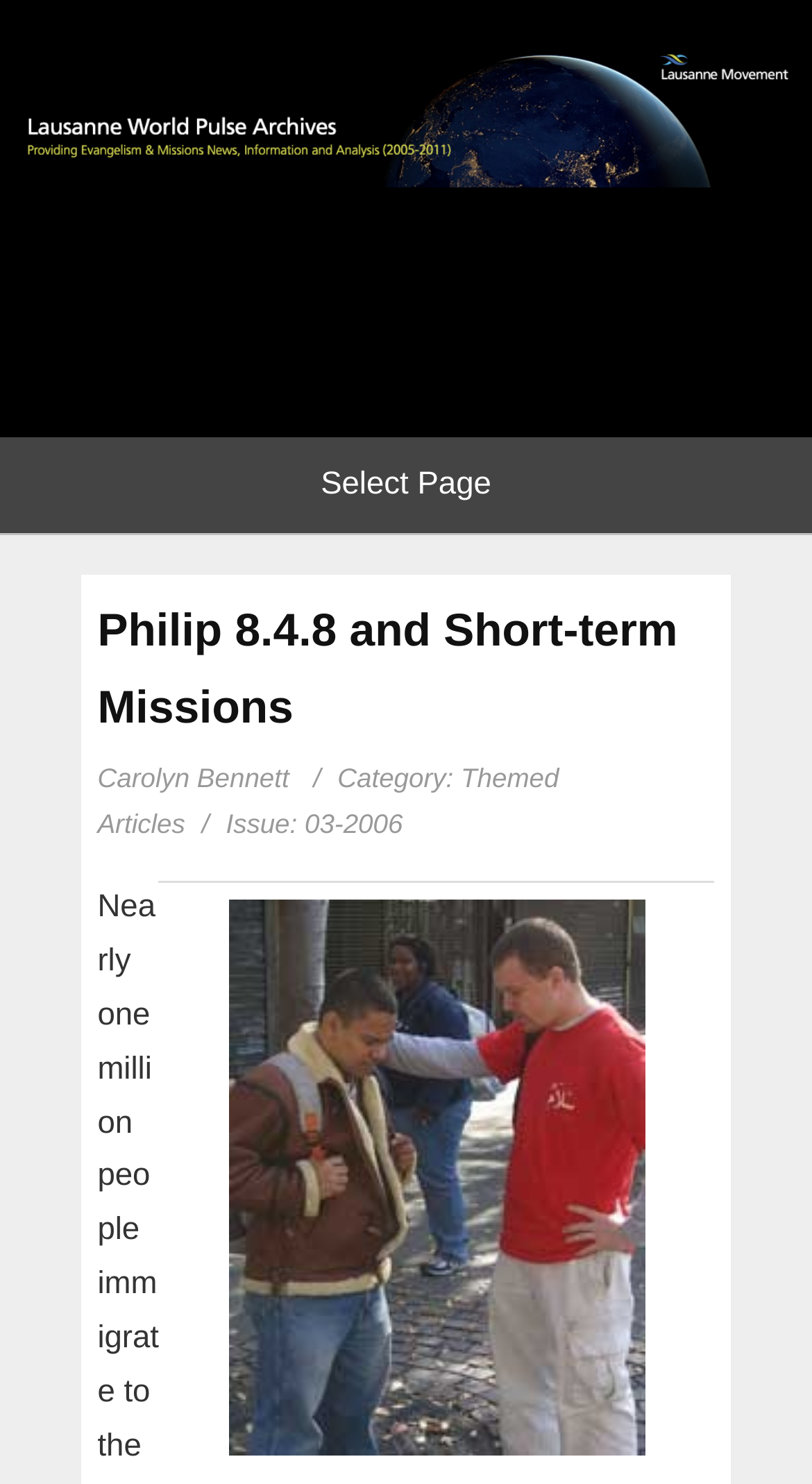Determine the bounding box of the UI component based on this description: "aria-label="Open Search Bar"". The bounding box coordinates should be four float values between 0 and 1, i.e., [left, top, right, bottom].

None